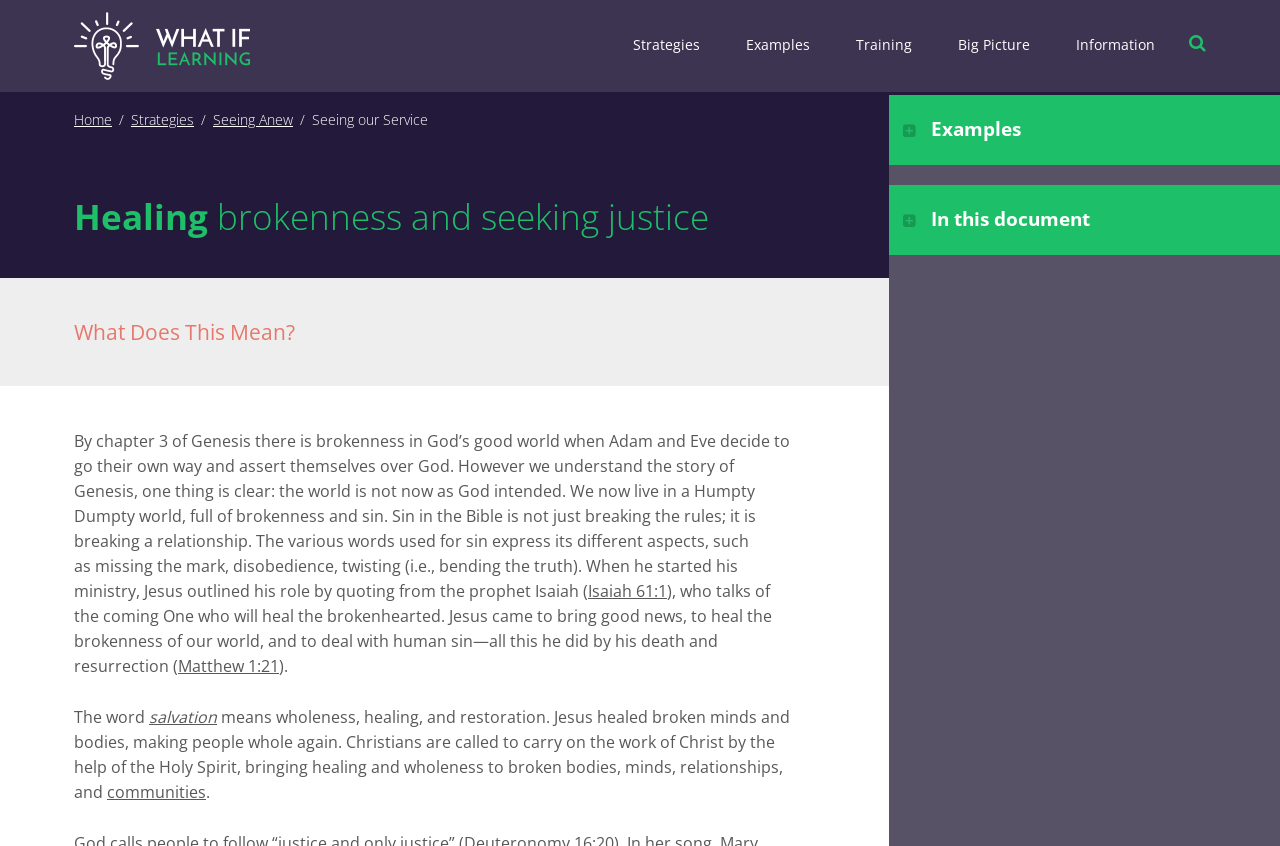Please reply with a single word or brief phrase to the question: 
What is the first link on the webpage?

What If Learning